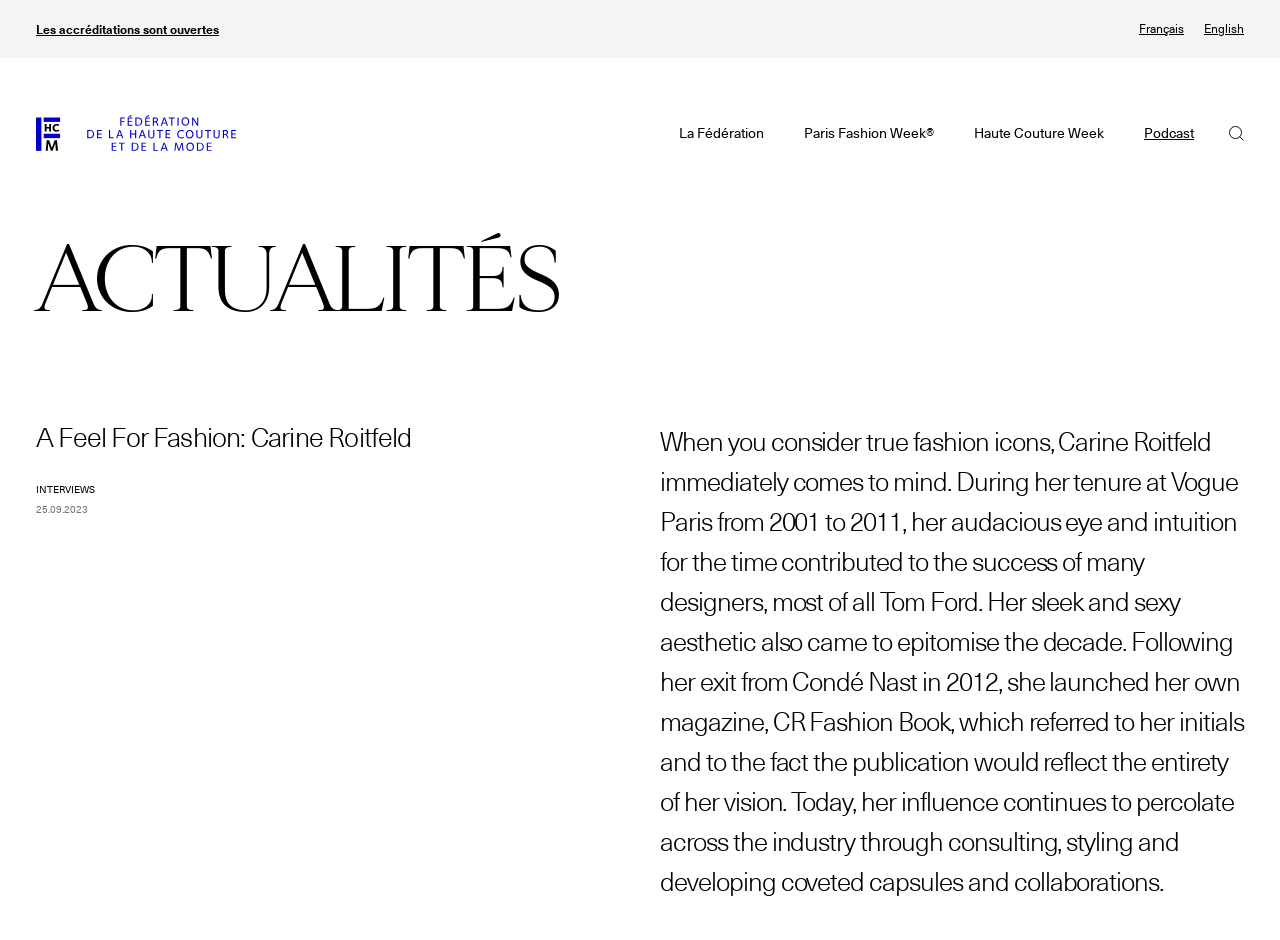Identify the bounding box for the given UI element using the description provided. Coordinates should be in the format (top-left x, top-left y, bottom-right x, bottom-right y) and must be between 0 and 1. Here is the description: Les membres

[0.722, 0.216, 0.972, 0.269]